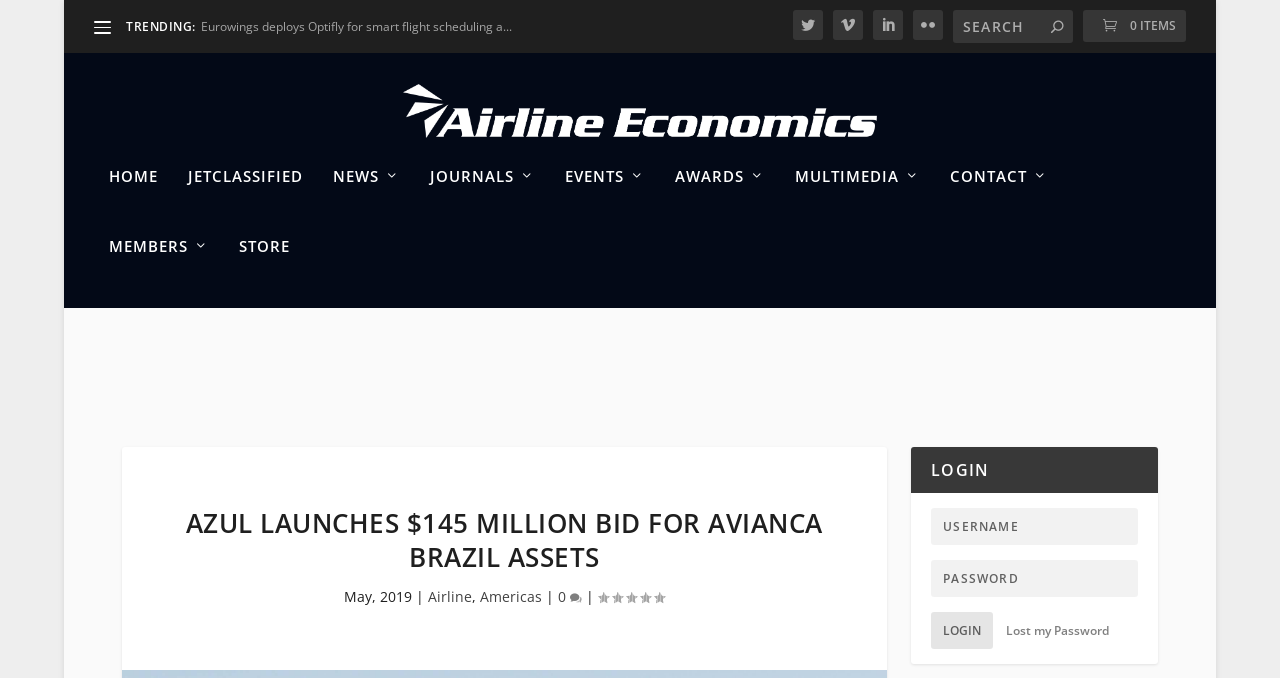How many social media links are there?
Give a one-word or short-phrase answer derived from the screenshot.

4